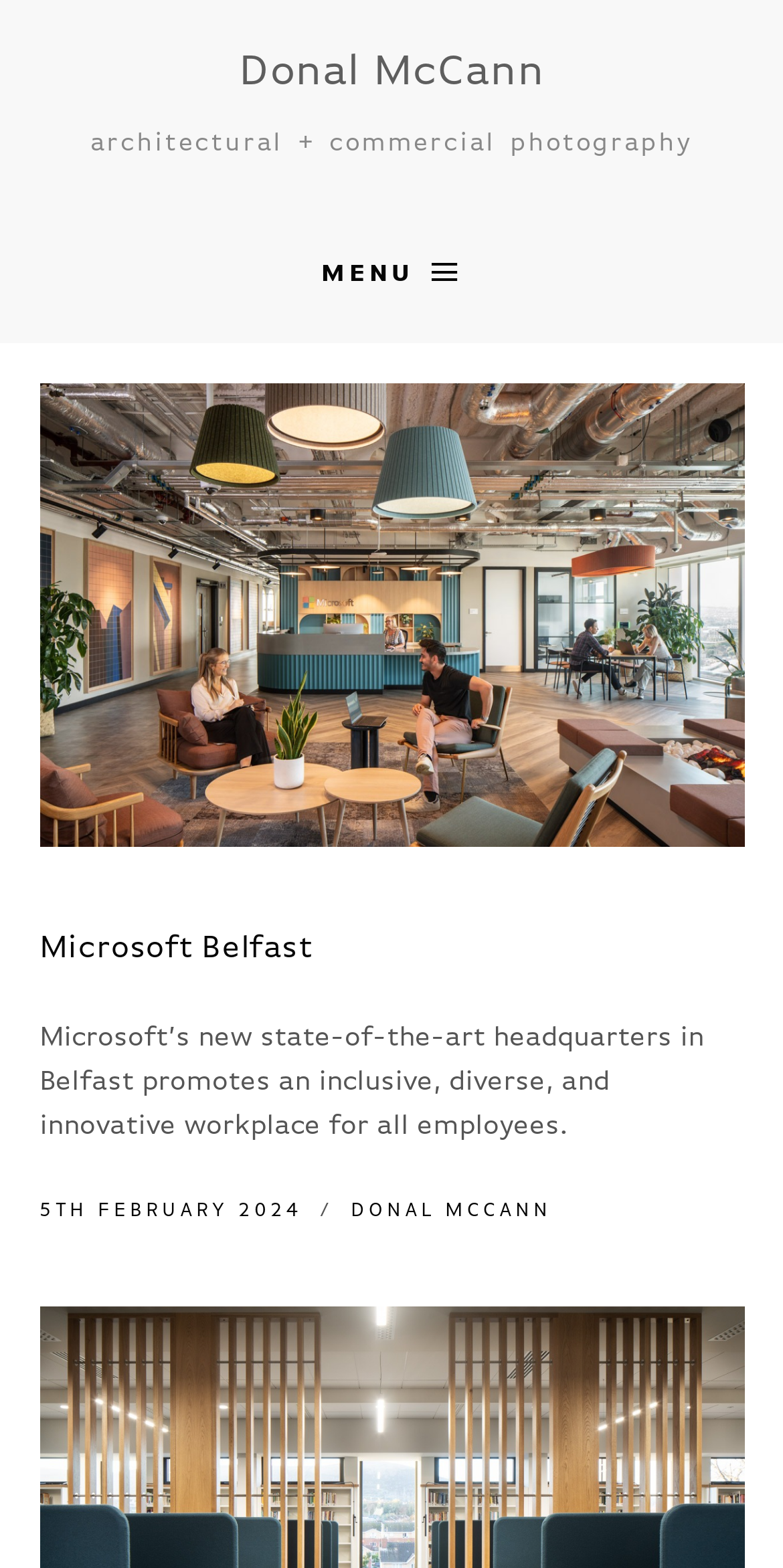Write an elaborate caption that captures the essence of the webpage.

The webpage is about Donal McCann Photography, with a prominent link to the photographer's name at the top center of the page. Below this, there is a brief description of the photography services offered, "architectural + commercial photography", situated near the top of the page.

To the right of the description, a "MENU" link is located, which may expand to reveal more options. Below this, the main content of the page is divided into an article section that takes up most of the page. Within this section, there is a large image that occupies the top half of the article area.

Below the image, there is a heading titled "Microsoft Belfast", which is accompanied by a link to the same title. A descriptive paragraph follows, detailing Microsoft's new headquarters in Belfast and its focus on inclusivity and innovation. Further down, there are two links: one displaying a date, "5TH FEBRUARY 2024", and another linking to the photographer's name, "DONAL MCCANN".